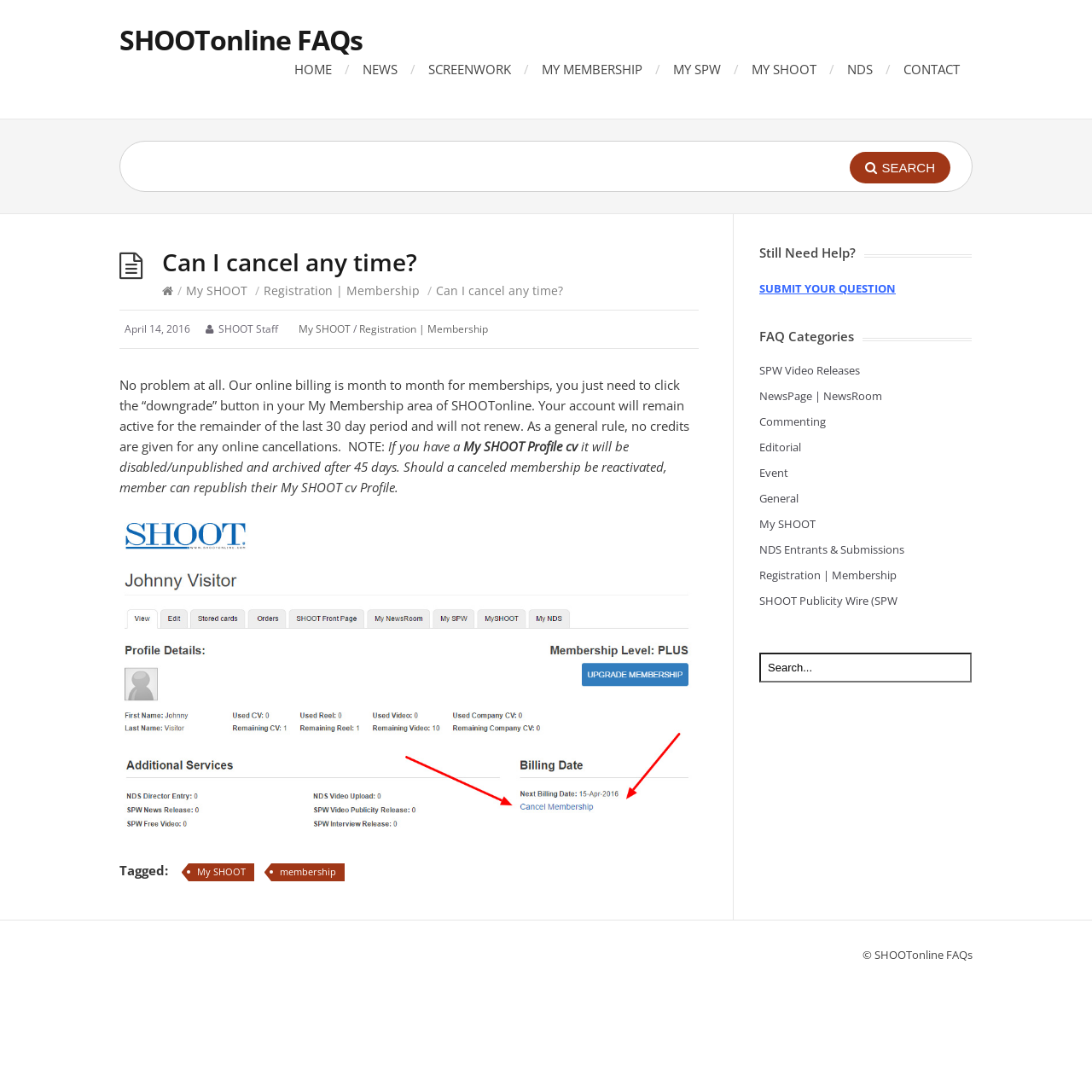Please determine the bounding box coordinates of the element's region to click in order to carry out the following instruction: "Search for something". The coordinates should be four float numbers between 0 and 1, i.e., [left, top, right, bottom].

[0.695, 0.598, 0.89, 0.625]